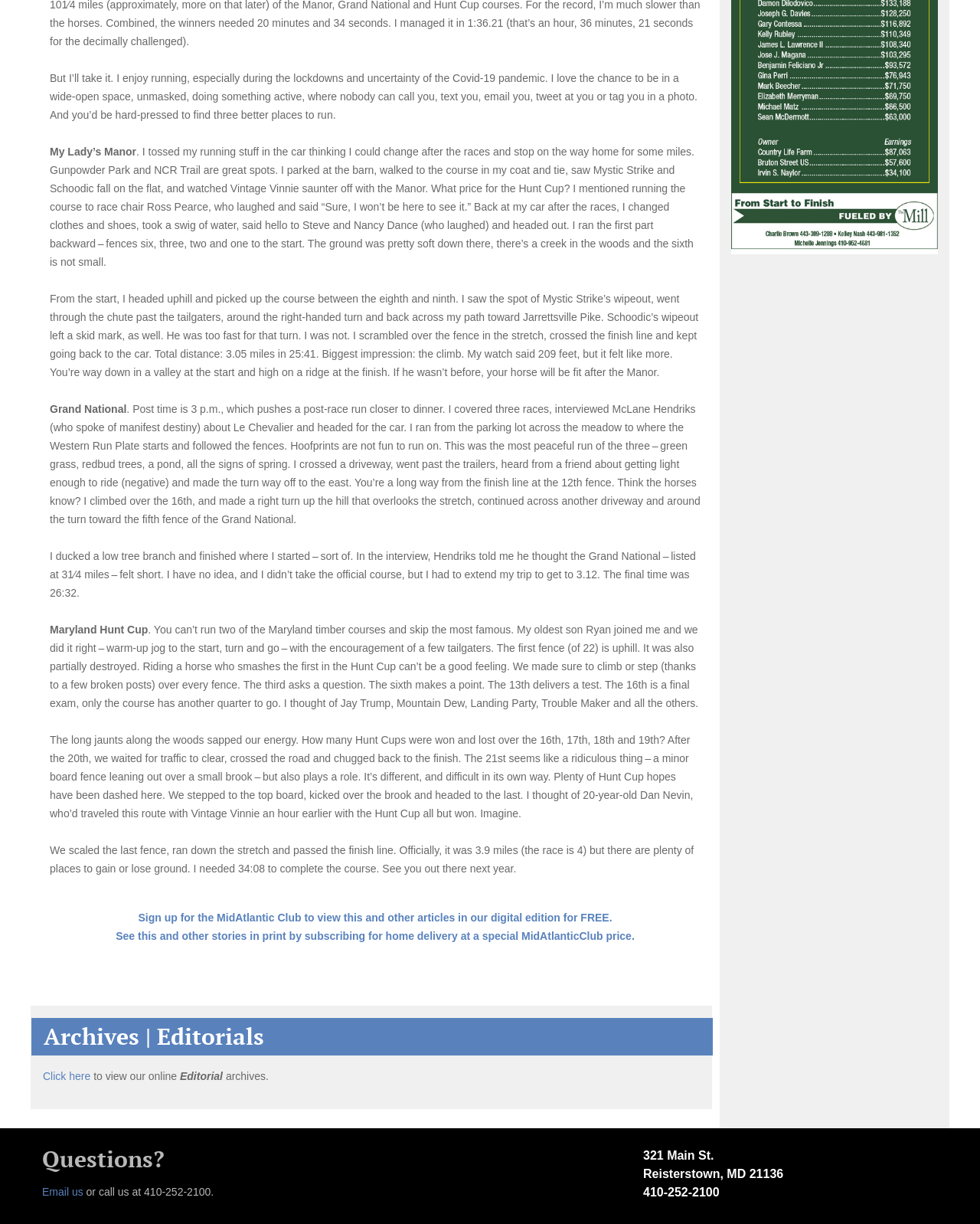Locate the bounding box coordinates of the UI element described by: "Click here". The bounding box coordinates should consist of four float numbers between 0 and 1, i.e., [left, top, right, bottom].

[0.044, 0.874, 0.092, 0.884]